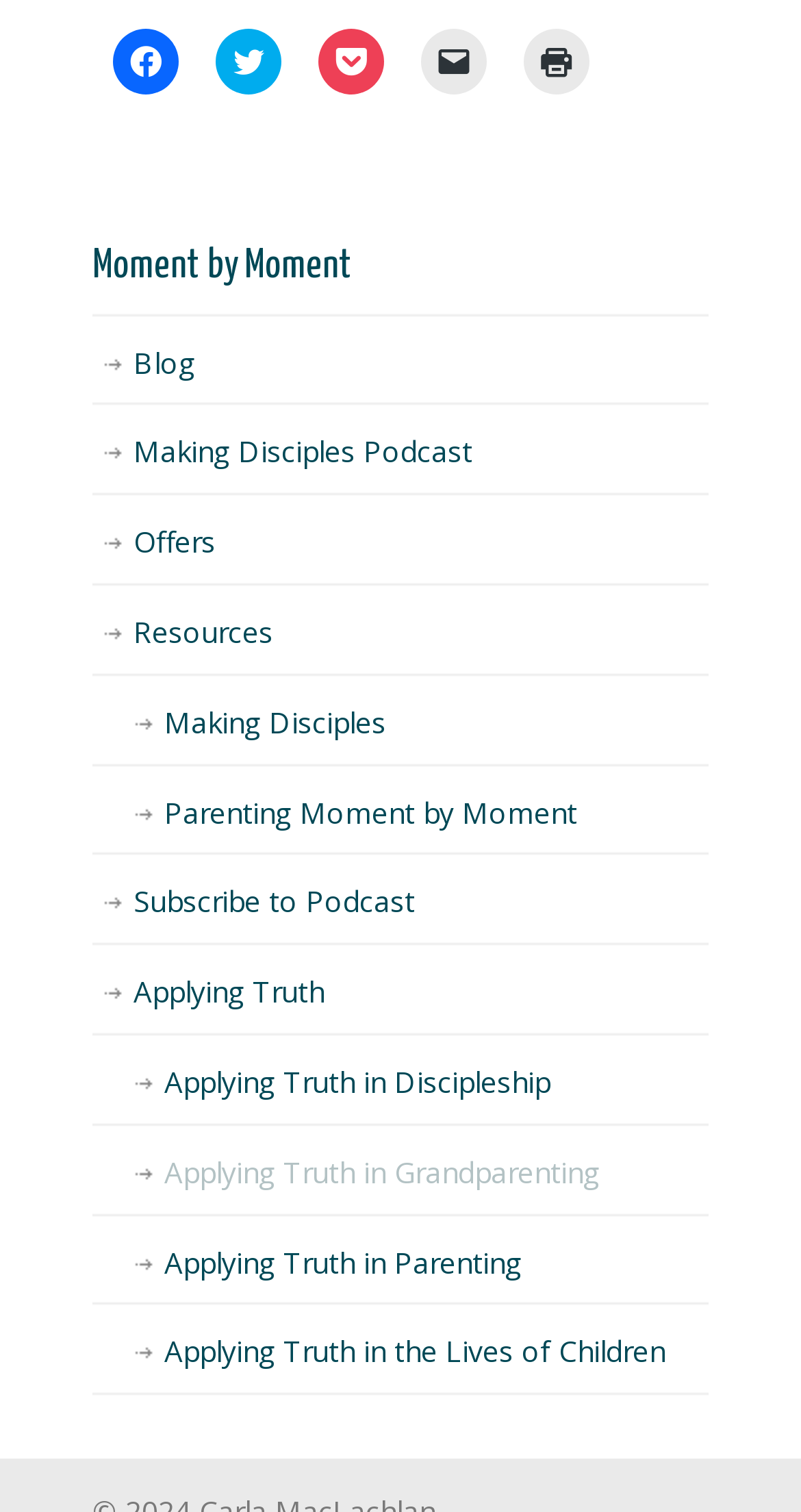Identify the bounding box coordinates of the element to click to follow this instruction: 'Share on Facebook'. Ensure the coordinates are four float values between 0 and 1, provided as [left, top, right, bottom].

[0.141, 0.019, 0.223, 0.063]